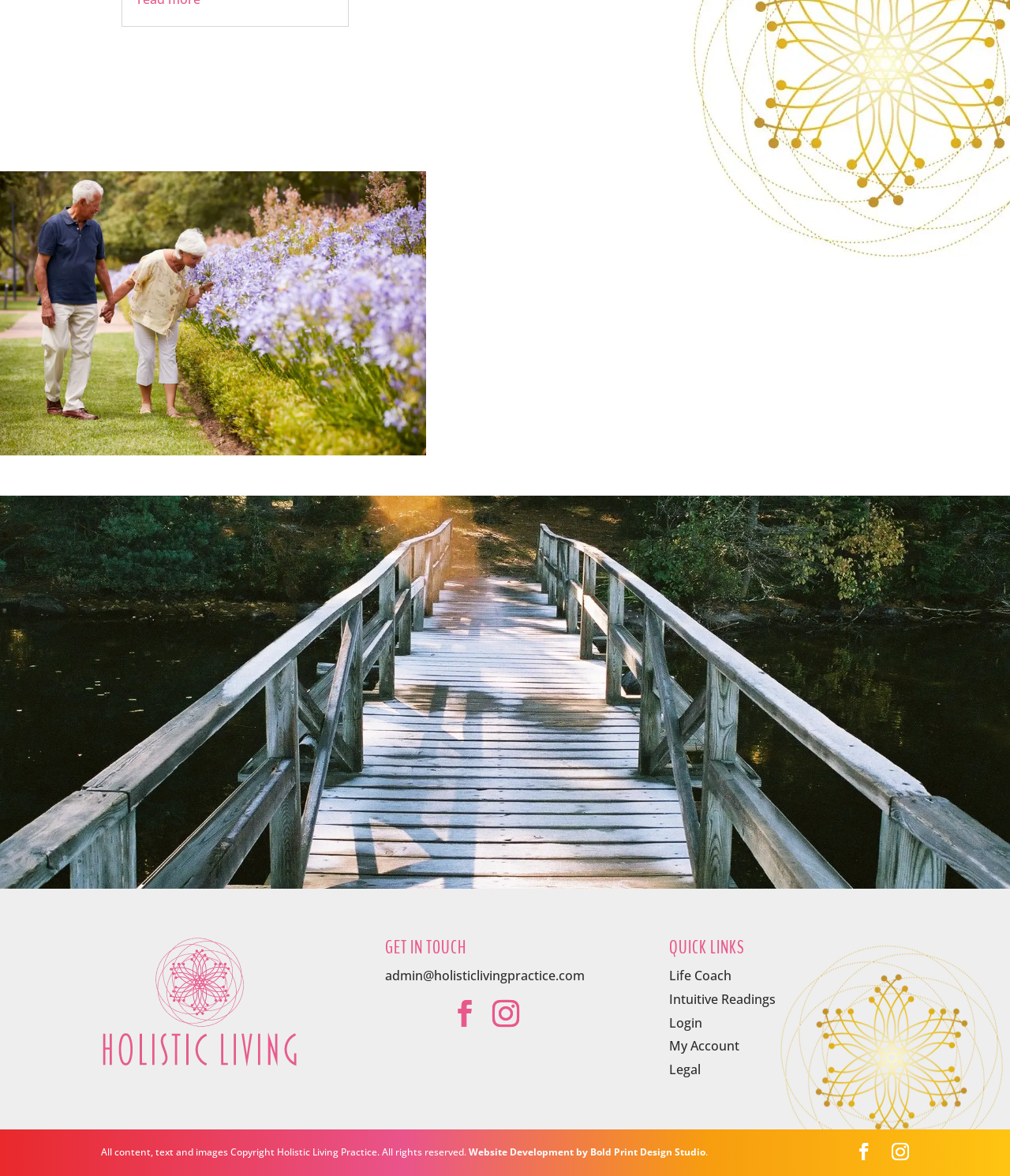Find the bounding box coordinates for the element described here: "Instagram".

[0.487, 0.851, 0.514, 0.873]